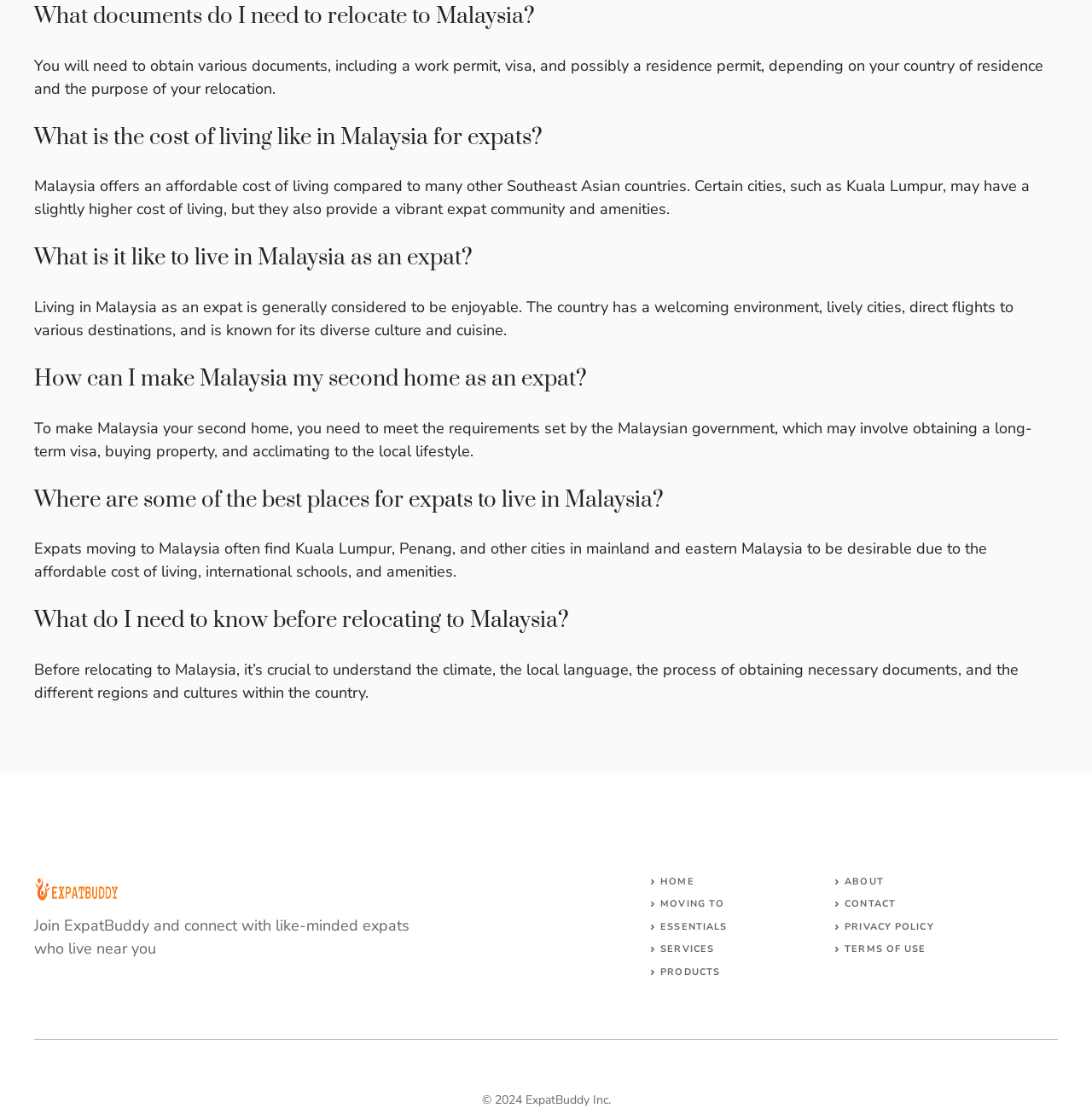Please provide the bounding box coordinates for the UI element as described: "Who We Are". The coordinates must be four floats between 0 and 1, represented as [left, top, right, bottom].

None